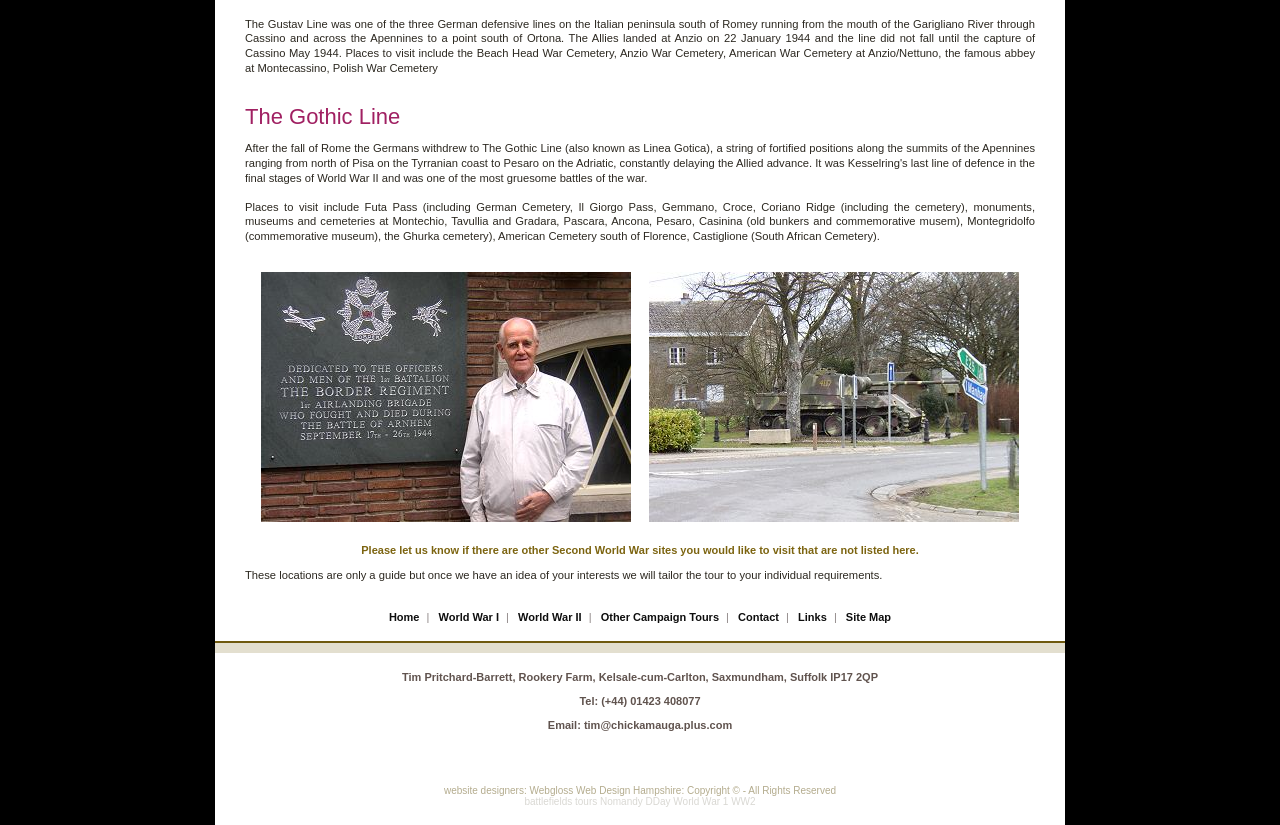Find the bounding box of the web element that fits this description: "Contact".

[0.577, 0.741, 0.609, 0.756]